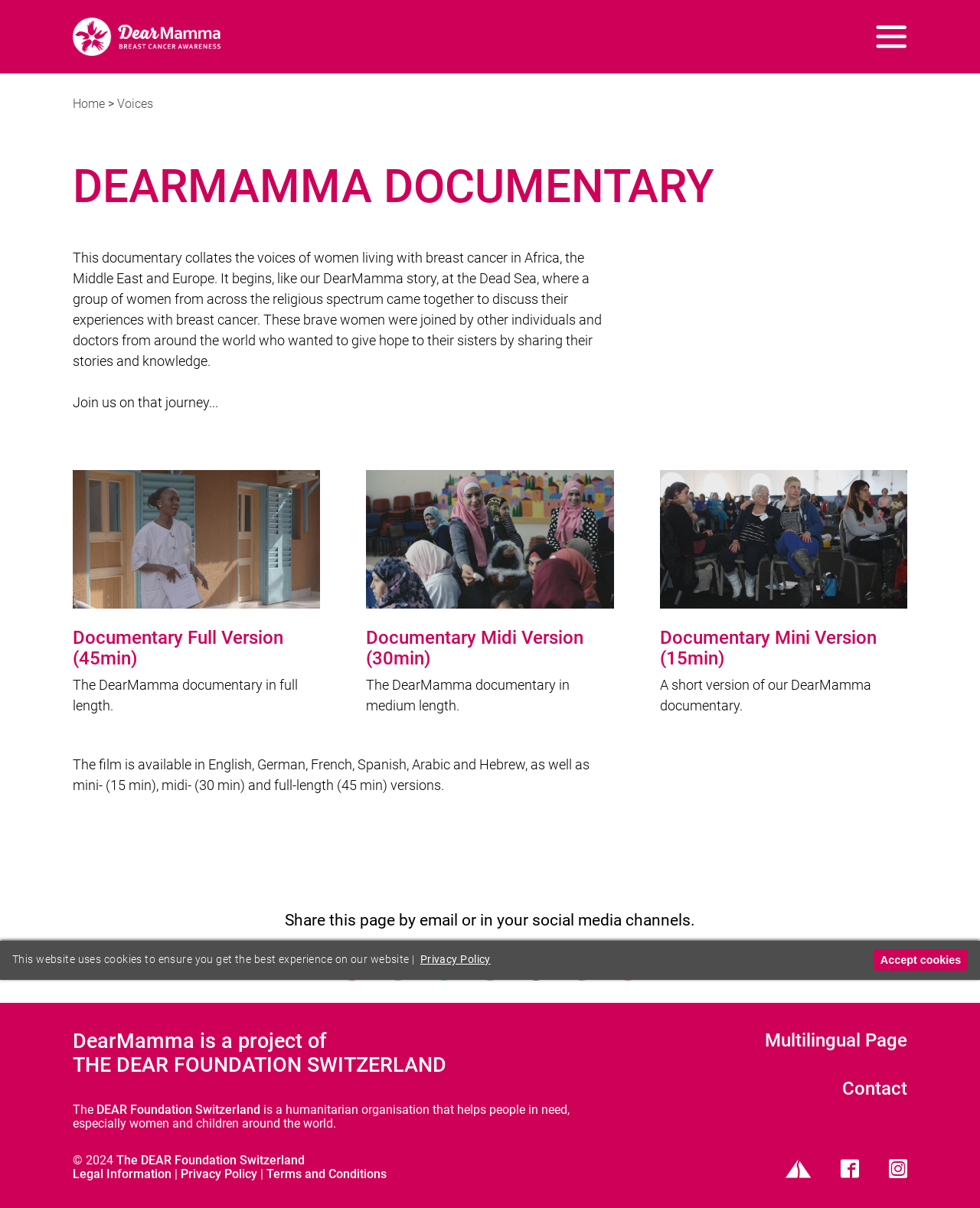What is the name of the organization behind the DearMamma project?
We need a detailed and meticulous answer to the question.

The organization behind the DearMamma project is The DEAR Foundation Switzerland, as mentioned in the text at the bottom of the webpage.